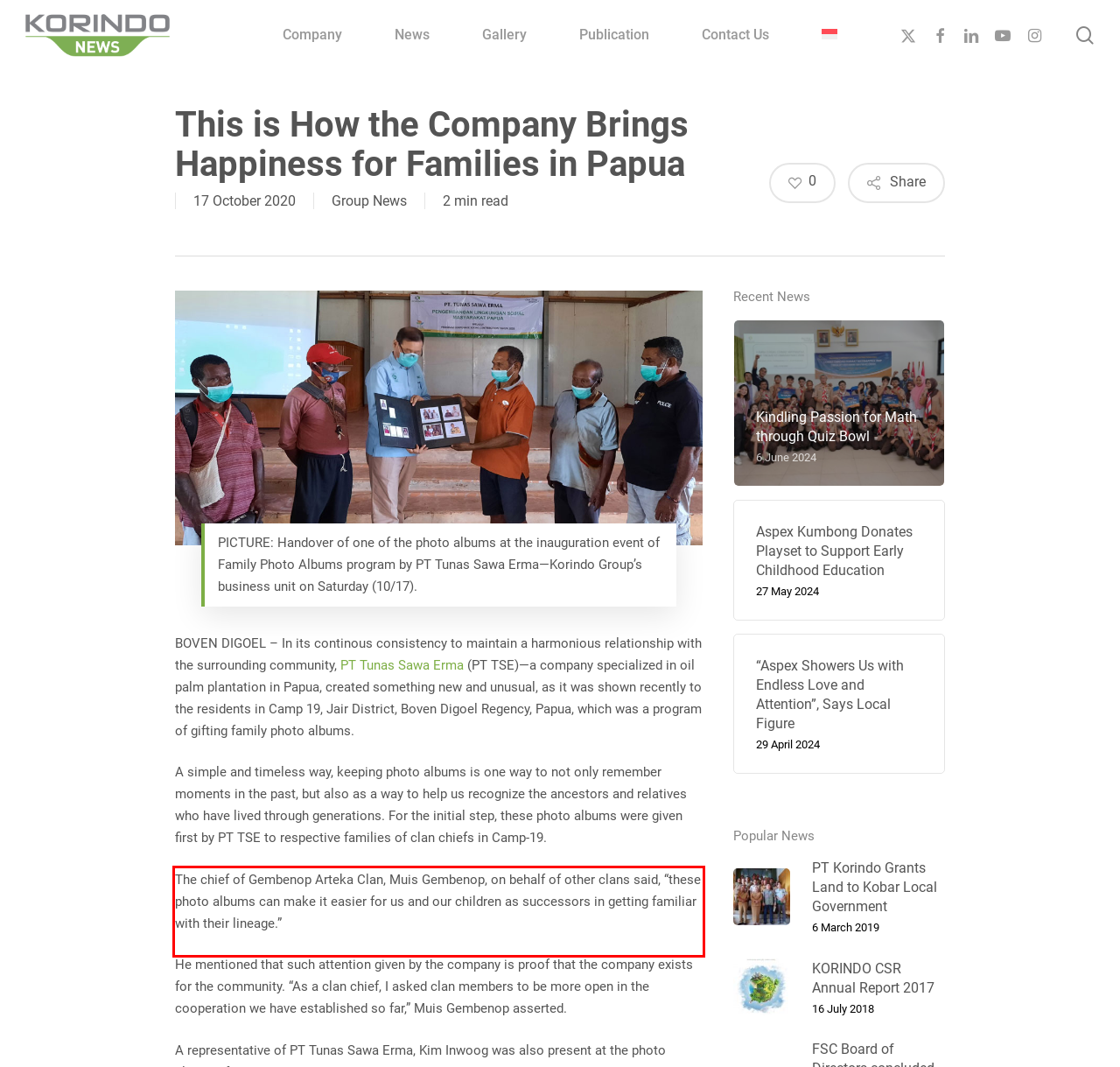You are provided with a webpage screenshot that includes a red rectangle bounding box. Extract the text content from within the bounding box using OCR.

The chief of Gembenop Arteka Clan, Muis Gembenop, on behalf of other clans said, “these photo albums can make it easier for us and our children as successors in getting familiar with their lineage.”